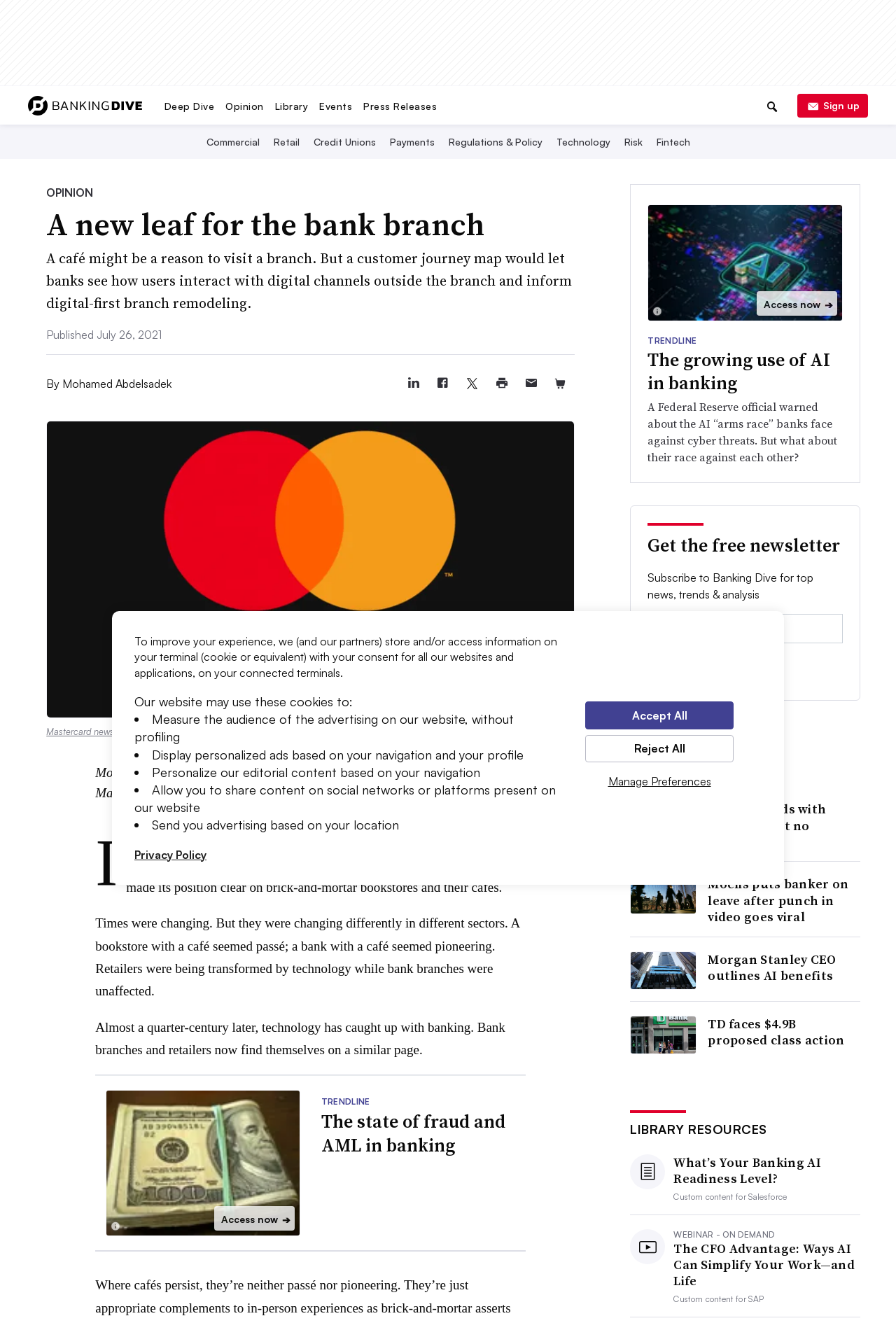Create a full and detailed caption for the entire webpage.

This webpage is about banking news, specifically an article titled "A new leaf for the bank branch" on the Banking Dive website. At the top of the page, there is a navigation menu with links to various sections of the website, including "Deep Dive", "Opinion", "Library", "Events", and "Press Releases". Below the navigation menu, there is a search bar with a search icon and a "Topics" button.

On the left side of the page, there is a vertical menu with links to different categories, including "Commercial", "Retail", "Credit Unions", "Payments", "Regulations & Policy", "Technology", "Risk", and "Fintech".

The main content of the page is an article with a heading "A new leaf for the bank branch" and a subheading that discusses the importance of customer journey mapping in bank branch remodeling. The article is written by Mohamed Abdelsadek and was published on July 26, 2021. There are several paragraphs of text, accompanied by a figure with a caption and a few links to share the article on social media or via email.

Below the article, there is a section with a heading "TRENDLINE" and a subheading "The state of fraud and AML in banking", which appears to be a summary or preview of another article.

At the bottom of the page, there is a cookie consent banner with a description of how the website uses cookies and options to manage preferences, accept all, or reject all.

There are several images on the page, including a logo for Banking Dive, a search icon, and images accompanying the article and the TRENDLINE section.